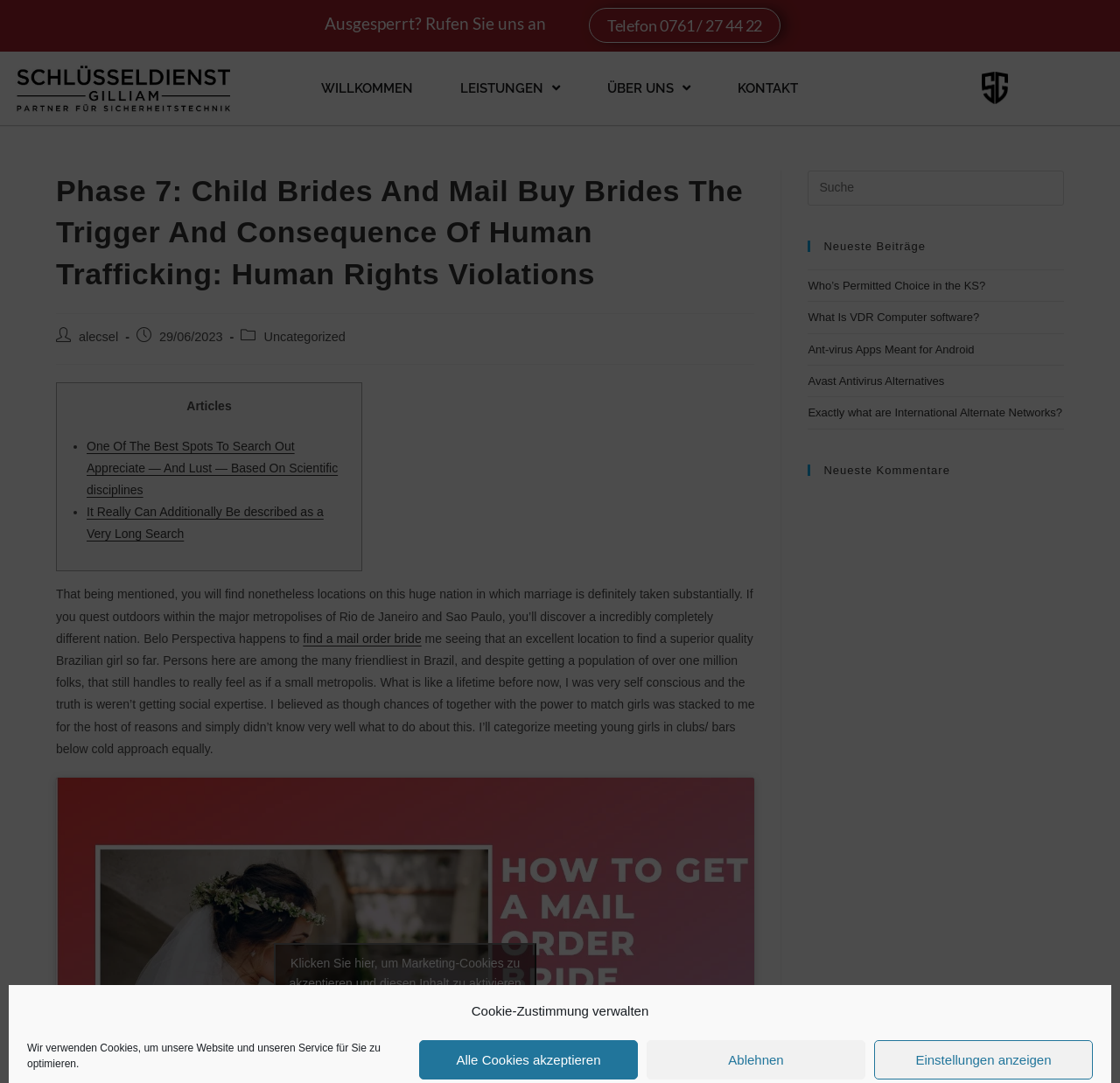Determine the bounding box coordinates of the clickable element necessary to fulfill the instruction: "Call 206-803-6216". Provide the coordinates as four float numbers within the 0 to 1 range, i.e., [left, top, right, bottom].

None